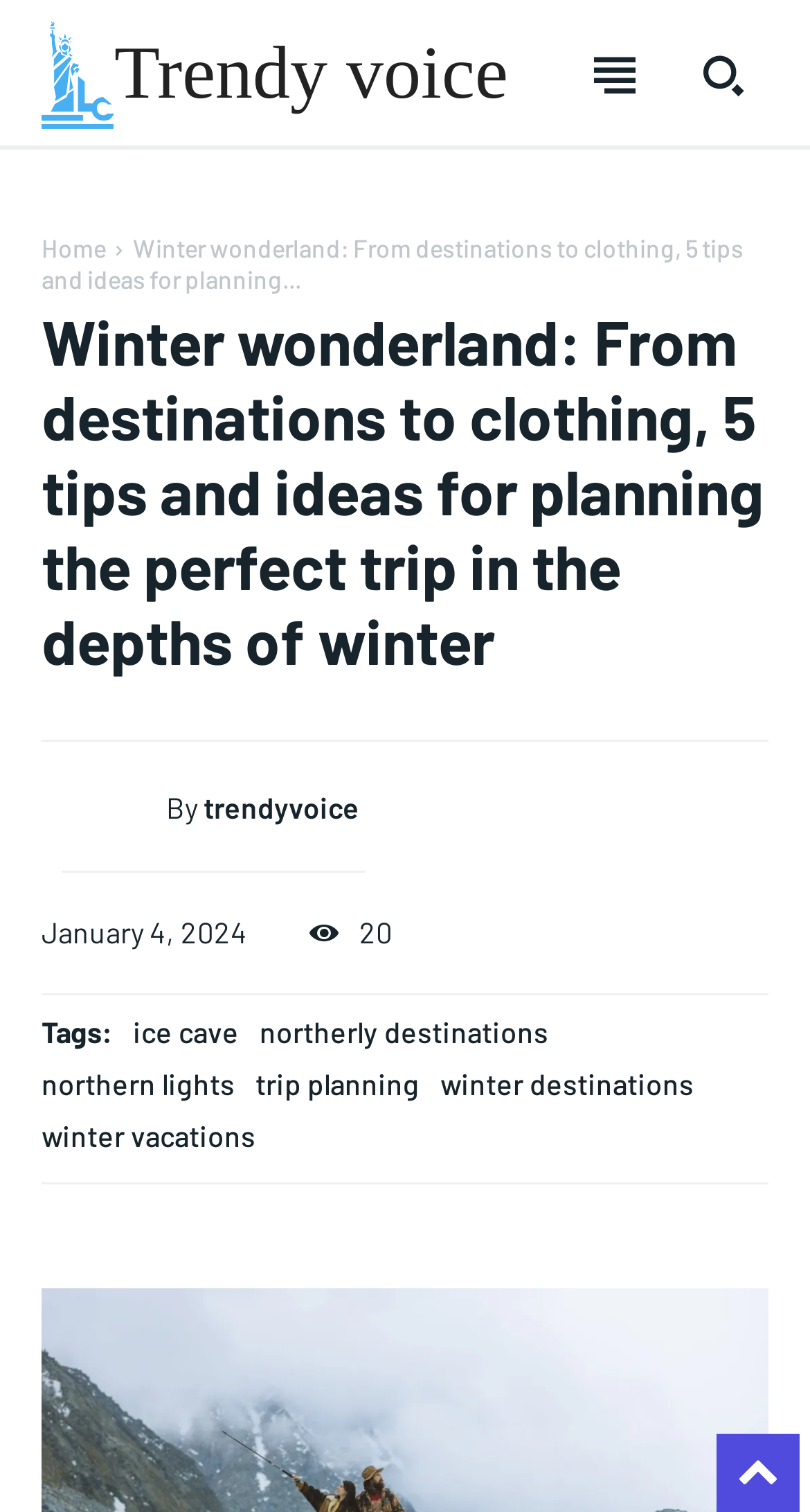Provide a one-word or one-phrase answer to the question:
What is the name of the website?

Liberty Case